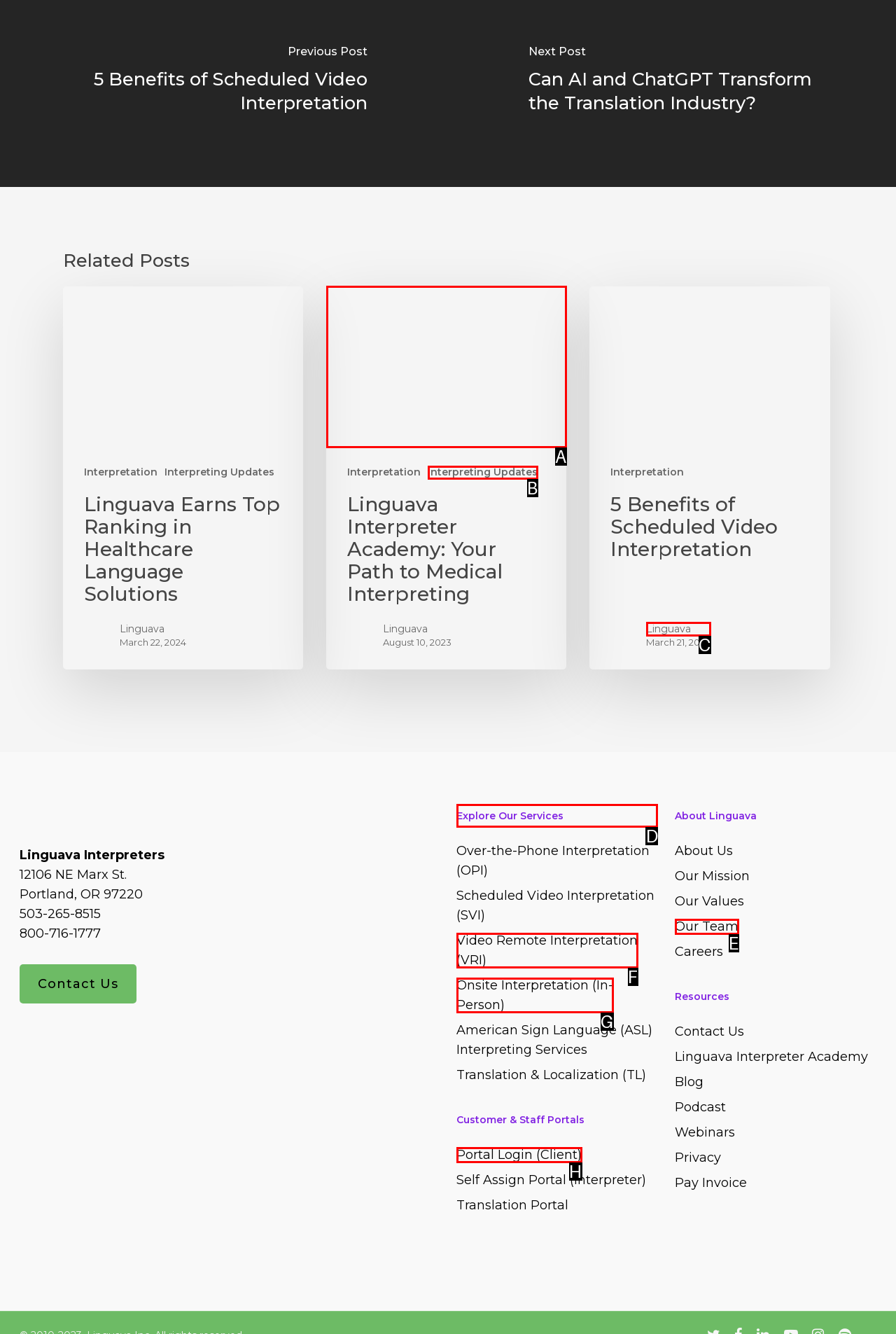Pick the right letter to click to achieve the task: Click on the 'Explore Our Services' heading
Answer with the letter of the correct option directly.

D